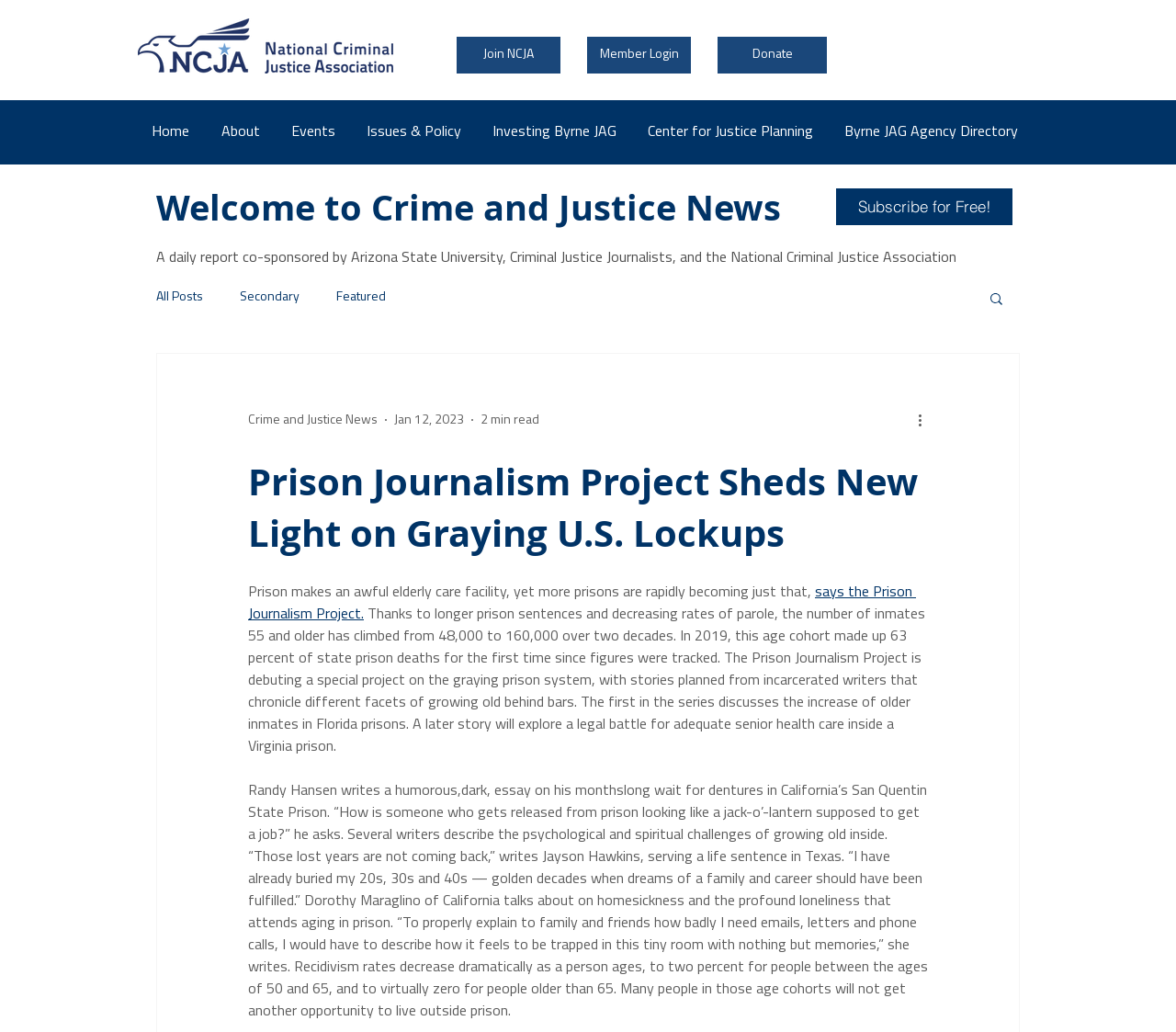Write a detailed summary of the webpage, including text, images, and layout.

The webpage is about the Prison Journalism Project, with a focus on the graying of the US prison system. At the top left, there is a logo image of NCJA, accompanied by links to "Join NCJA", "Member Login", and "Donate". To the right of these links, there is a navigation menu with options such as "Home", "About", "Events", and "Issues & Policy".

Below the navigation menu, there is a heading that reads "Welcome to Crime and Justice News". Next to this heading, there is a link to "Subscribe for Free!". Below this, there is a navigation menu for the blog section, with links to "All Posts", "Secondary", and "Featured". To the right of this menu, there is a search button with a magnifying glass icon.

The main content of the webpage is an article about the Prison Journalism Project, which sheds light on the increasing number of elderly inmates in US prisons. The article begins with a summary of the issue, stating that prisons are becoming elderly care facilities due to longer prison sentences and decreasing parole rates. The article then introduces a special project by the Prison Journalism Project, which features stories from incarcerated writers about growing old behind bars.

The article is divided into several sections, each written by a different incarcerated writer. The sections discuss various aspects of aging in prison, including the challenges of getting healthcare, the psychological and spiritual struggles, and the feelings of loneliness and homesickness. The article also mentions that recidivism rates decrease dramatically with age, and that many elderly inmates will not get another opportunity to live outside prison.

At the bottom of the webpage, there is a footer section with a static text that reads "A daily report co-sponsored by Arizona State University, Criminal Justice Journalists, and the National Criminal Justice Association".